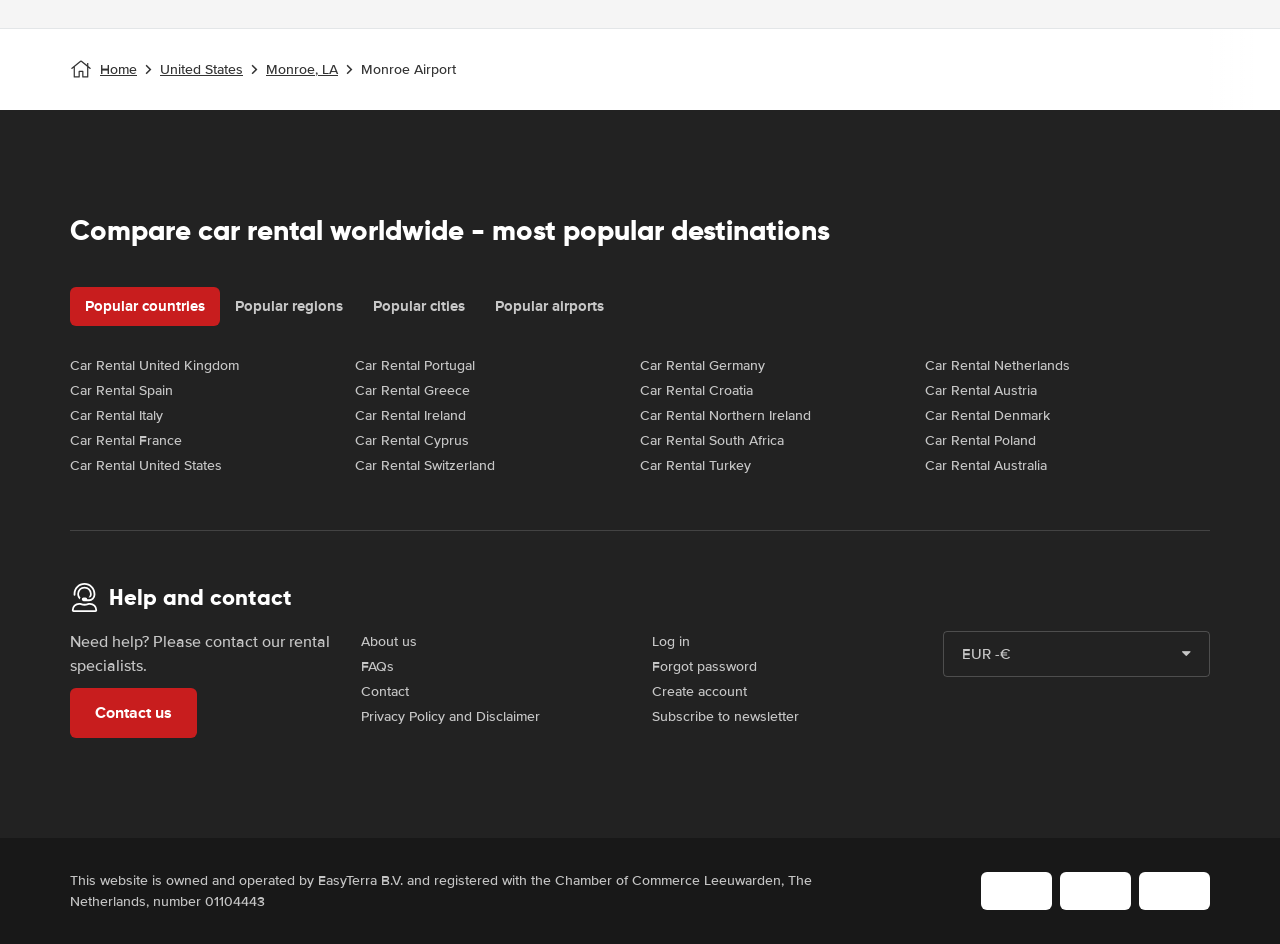Kindly determine the bounding box coordinates for the clickable area to achieve the given instruction: "Click on Home".

[0.078, 0.062, 0.107, 0.085]